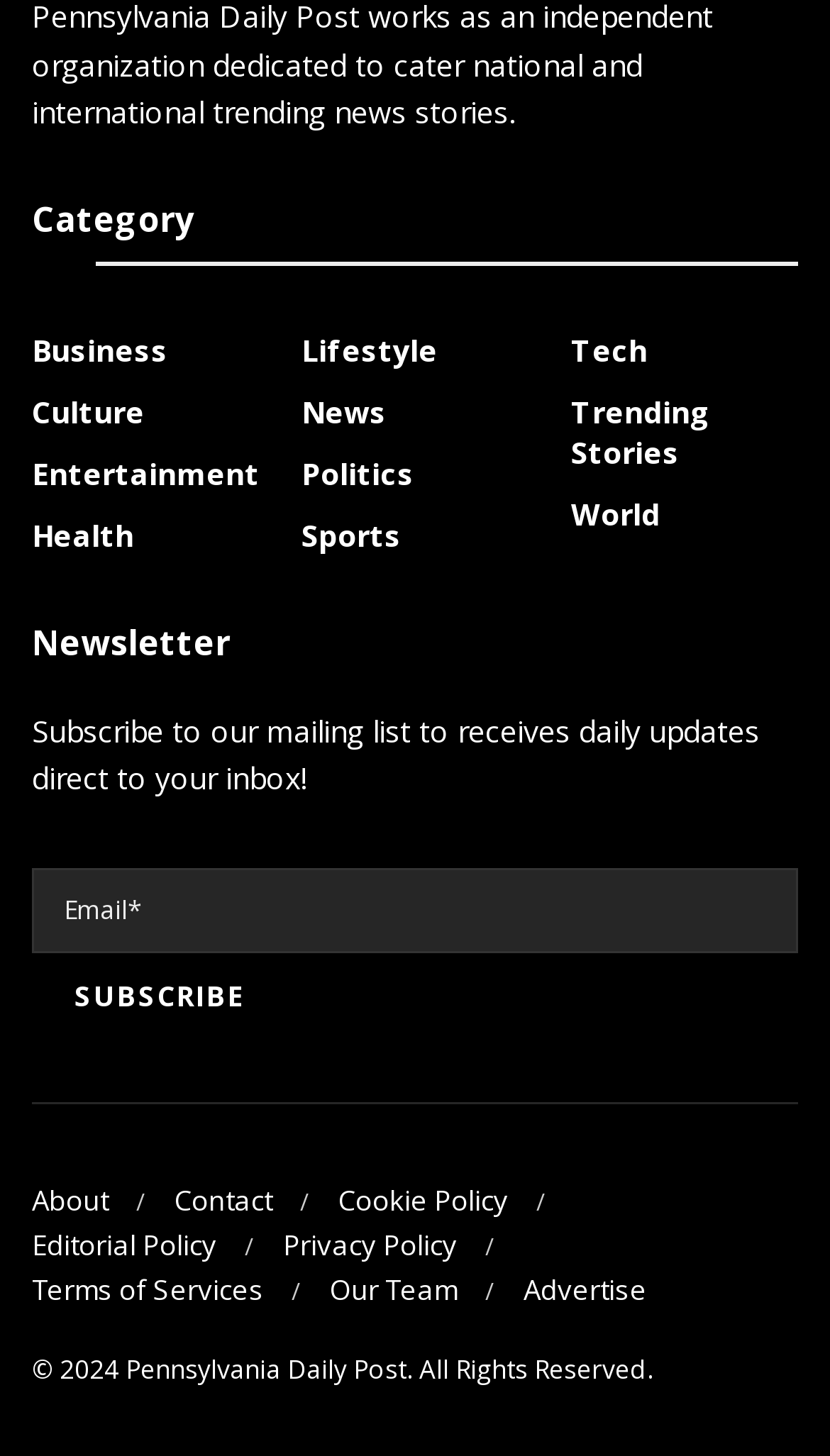Please answer the following question using a single word or phrase: 
What is the name of the publication?

Pennsylvania Daily Post